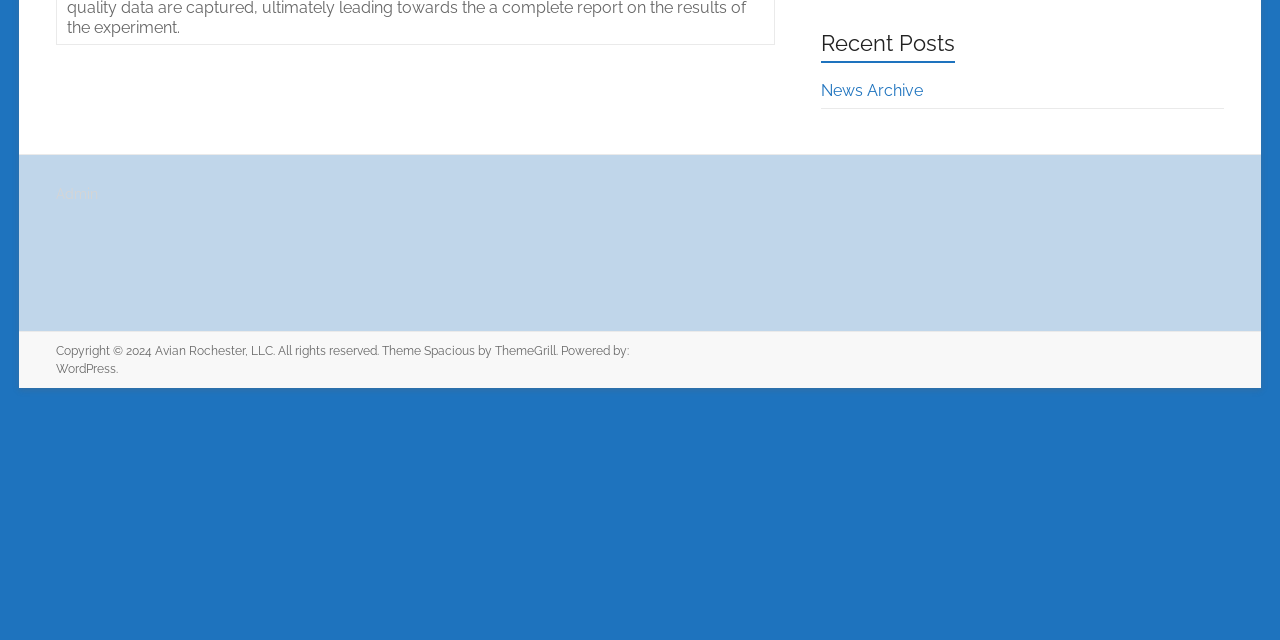Given the description News Archive, predict the bounding box coordinates of the UI element. Ensure the coordinates are in the format (top-left x, top-left y, bottom-right x, bottom-right y) and all values are between 0 and 1.

[0.641, 0.127, 0.721, 0.156]